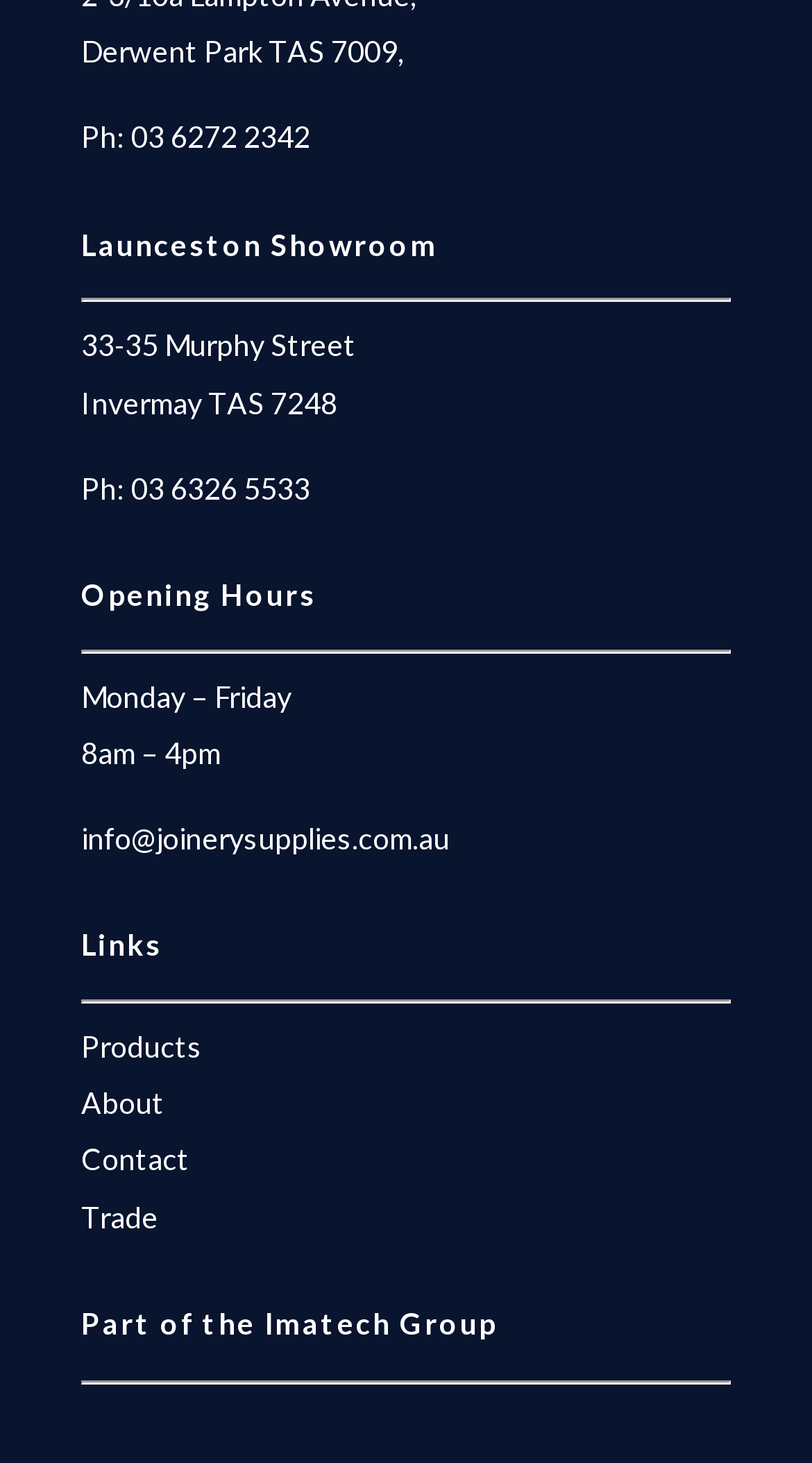What is the phone number of the Derwent Park showroom?
Refer to the image and provide a one-word or short phrase answer.

03 6272 2342